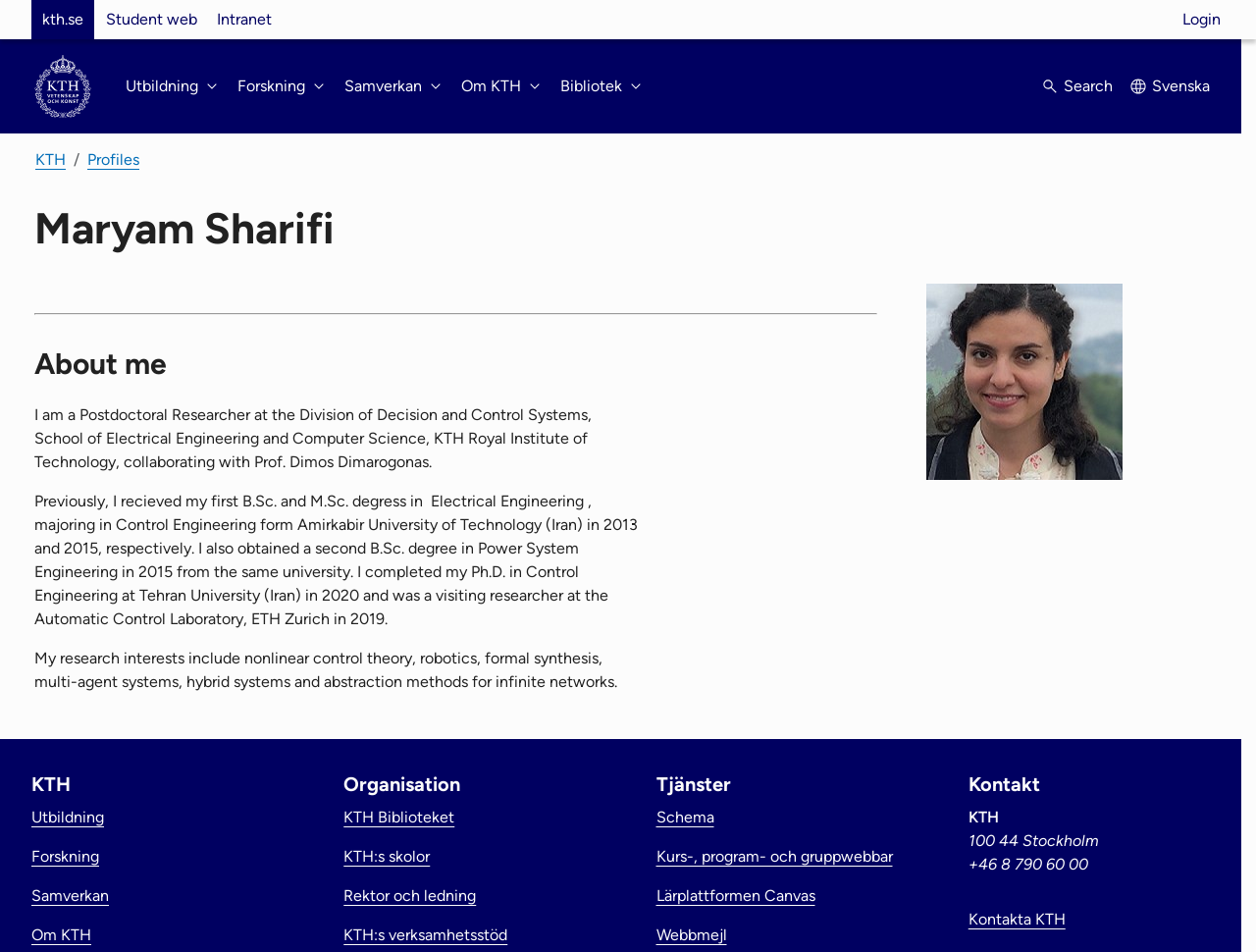Please locate the bounding box coordinates of the element's region that needs to be clicked to follow the instruction: "Contact KTH". The bounding box coordinates should be provided as four float numbers between 0 and 1, i.e., [left, top, right, bottom].

[0.771, 0.956, 0.848, 0.975]